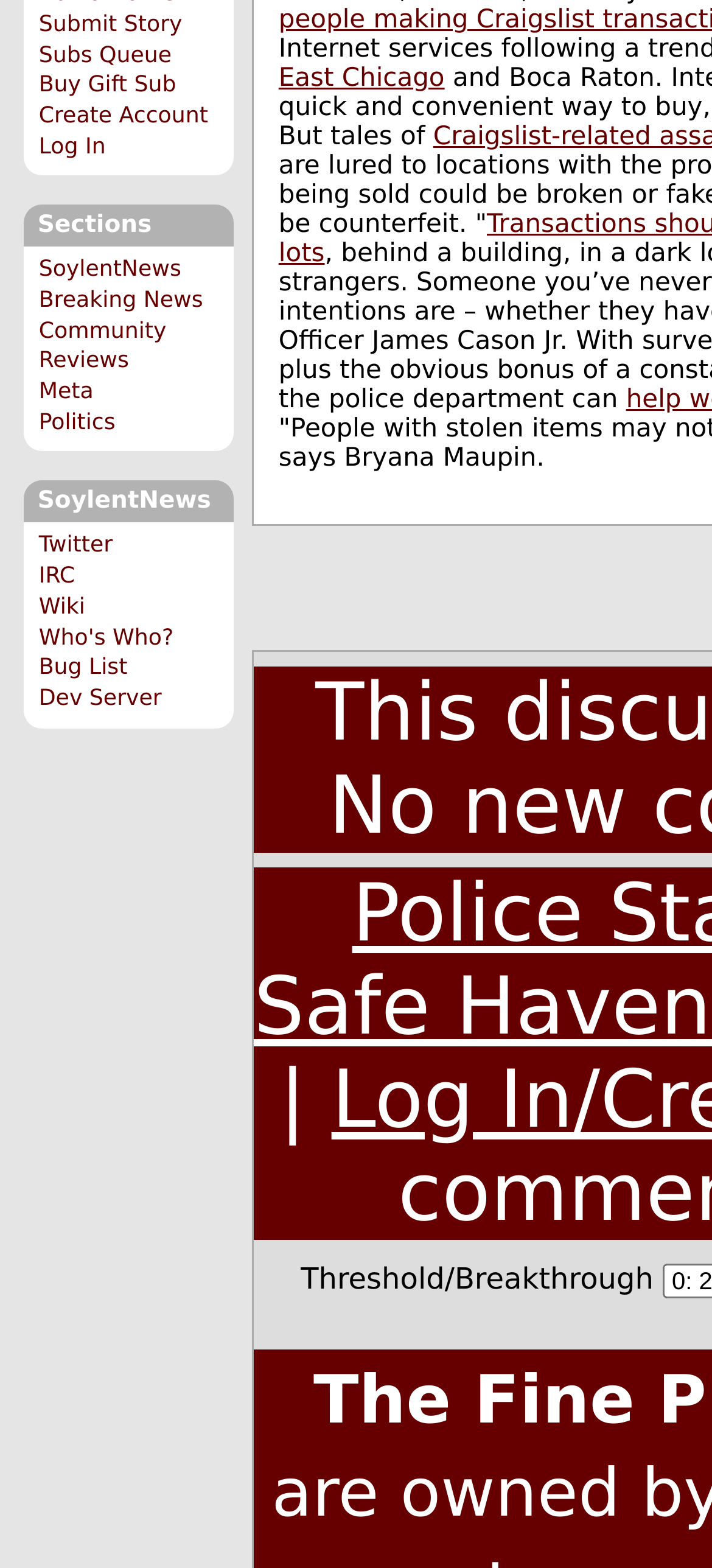Using the description: "Buy Gift Sub", determine the UI element's bounding box coordinates. Ensure the coordinates are in the format of four float numbers between 0 and 1, i.e., [left, top, right, bottom].

[0.054, 0.046, 0.247, 0.062]